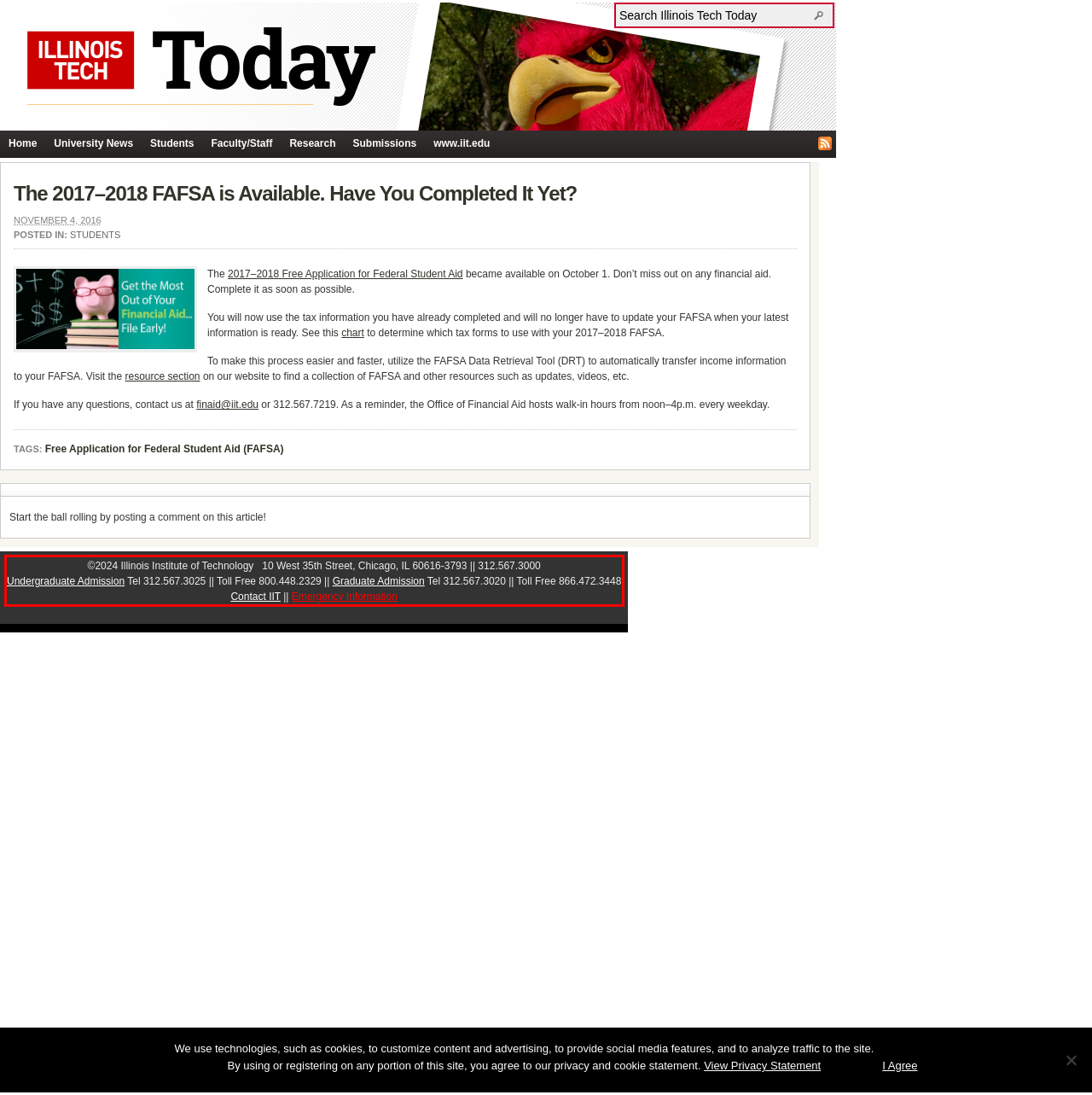Identify the text inside the red bounding box on the provided webpage screenshot by performing OCR.

©2024 Illinois Institute of Technology 10 West 35th Street, Chicago, IL 60616-3793 || 312.567.3000 Undergraduate Admission Tel 312.567.3025 || Toll Free 800.448.2329 || Graduate Admission Tel 312.567.3020 || Toll Free 866.472.3448 Contact IIT || Emergency Information